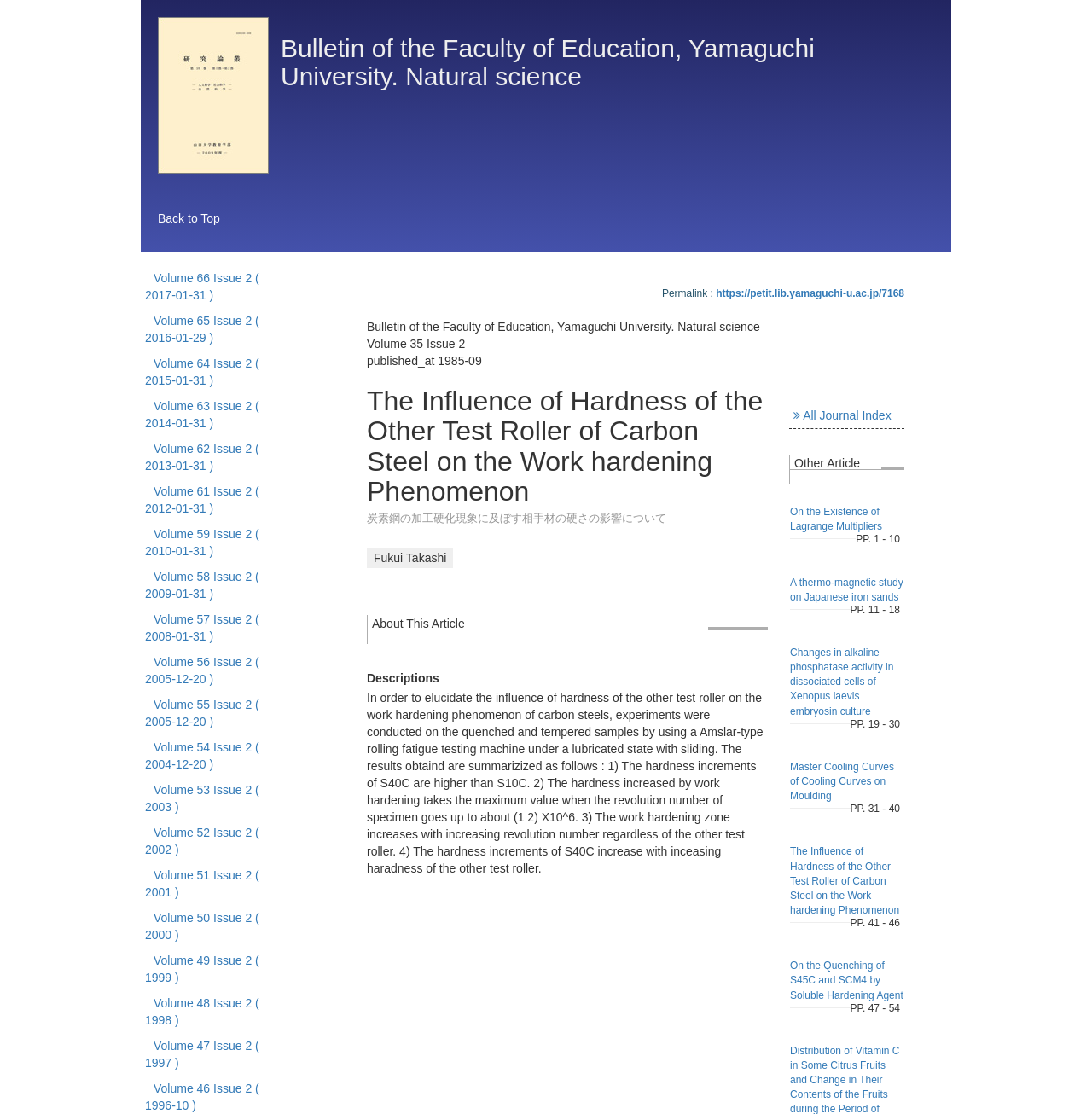What is the title of the bulletin?
Provide a fully detailed and comprehensive answer to the question.

The title of the bulletin can be found in the heading element with the text 'Bulletin of the Faculty of Education, Yamaguchi University. Natural science' which is located at the top of the webpage.